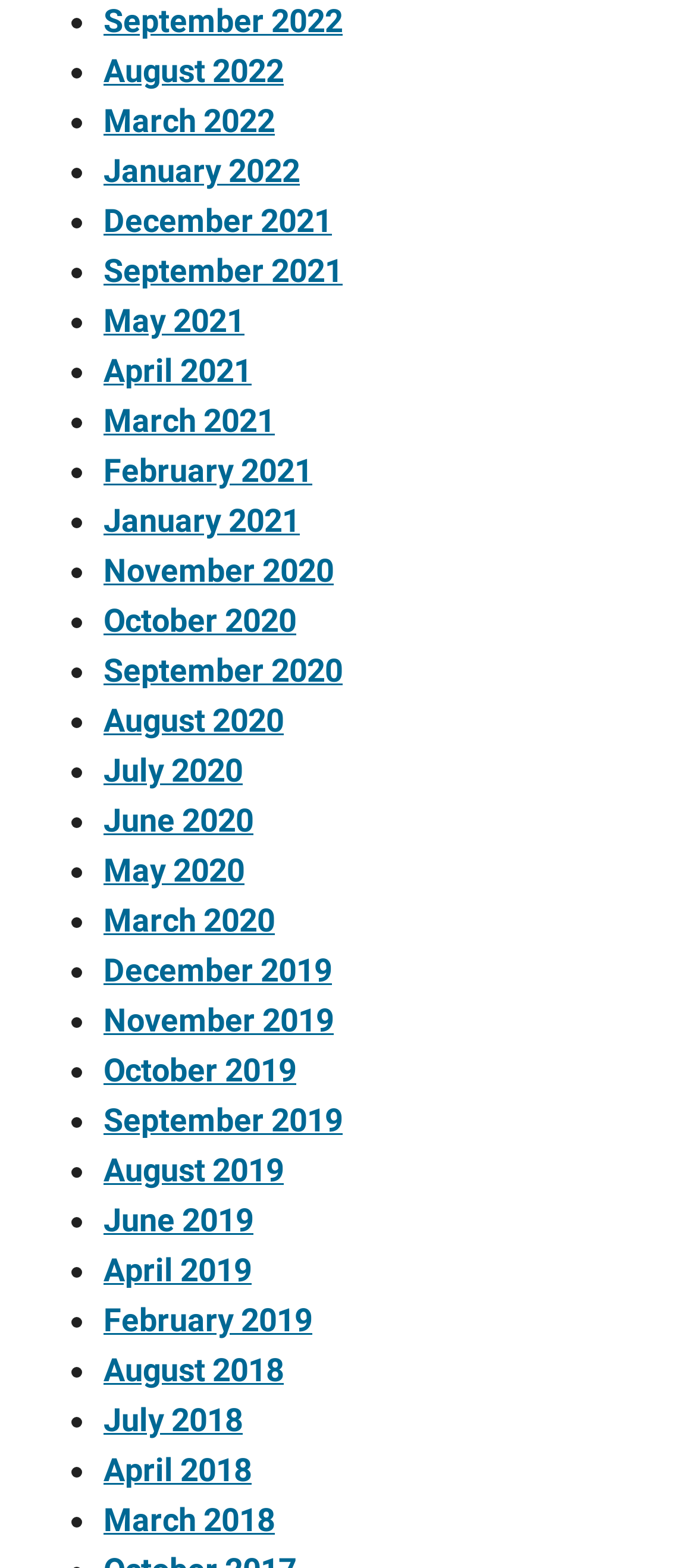Please locate the bounding box coordinates of the element's region that needs to be clicked to follow the instruction: "View September 2021". The bounding box coordinates should be provided as four float numbers between 0 and 1, i.e., [left, top, right, bottom].

[0.149, 0.161, 0.492, 0.185]